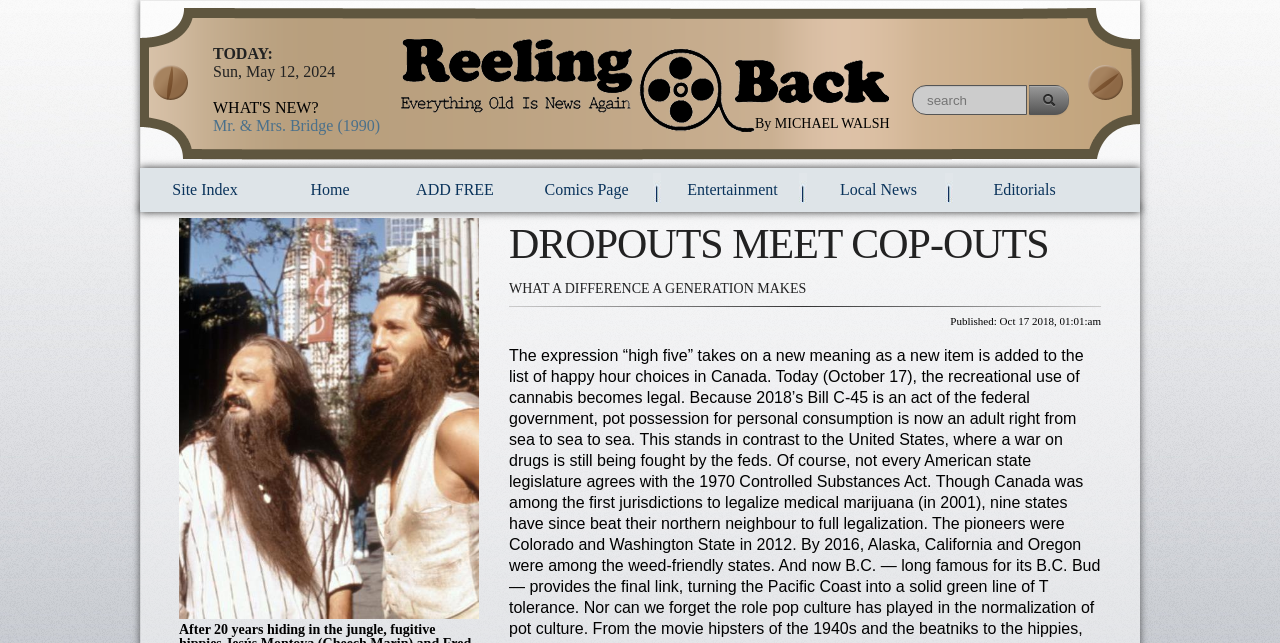Specify the bounding box coordinates for the region that must be clicked to perform the given instruction: "click on Mr. & Mrs. Bridge (1990)".

[0.166, 0.182, 0.297, 0.208]